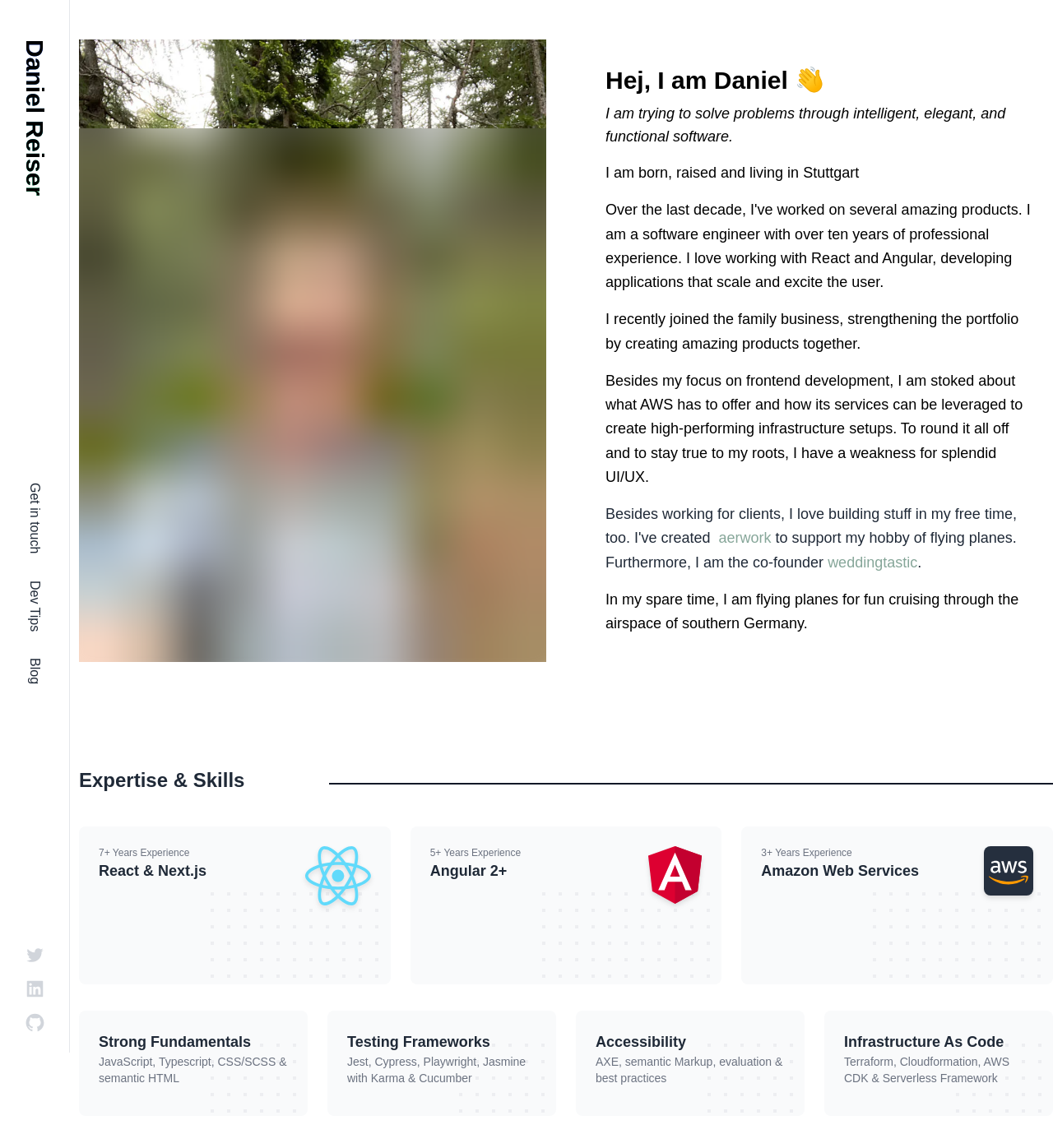What is Daniel Reiser's focus in frontend development?
Refer to the image and provide a detailed answer to the question.

The focus of Daniel Reiser in frontend development can be determined by reading the text 'Besides my focus on frontend development, I am stoked about what AWS has to offer...' which mentions Angular and React as his areas of focus.